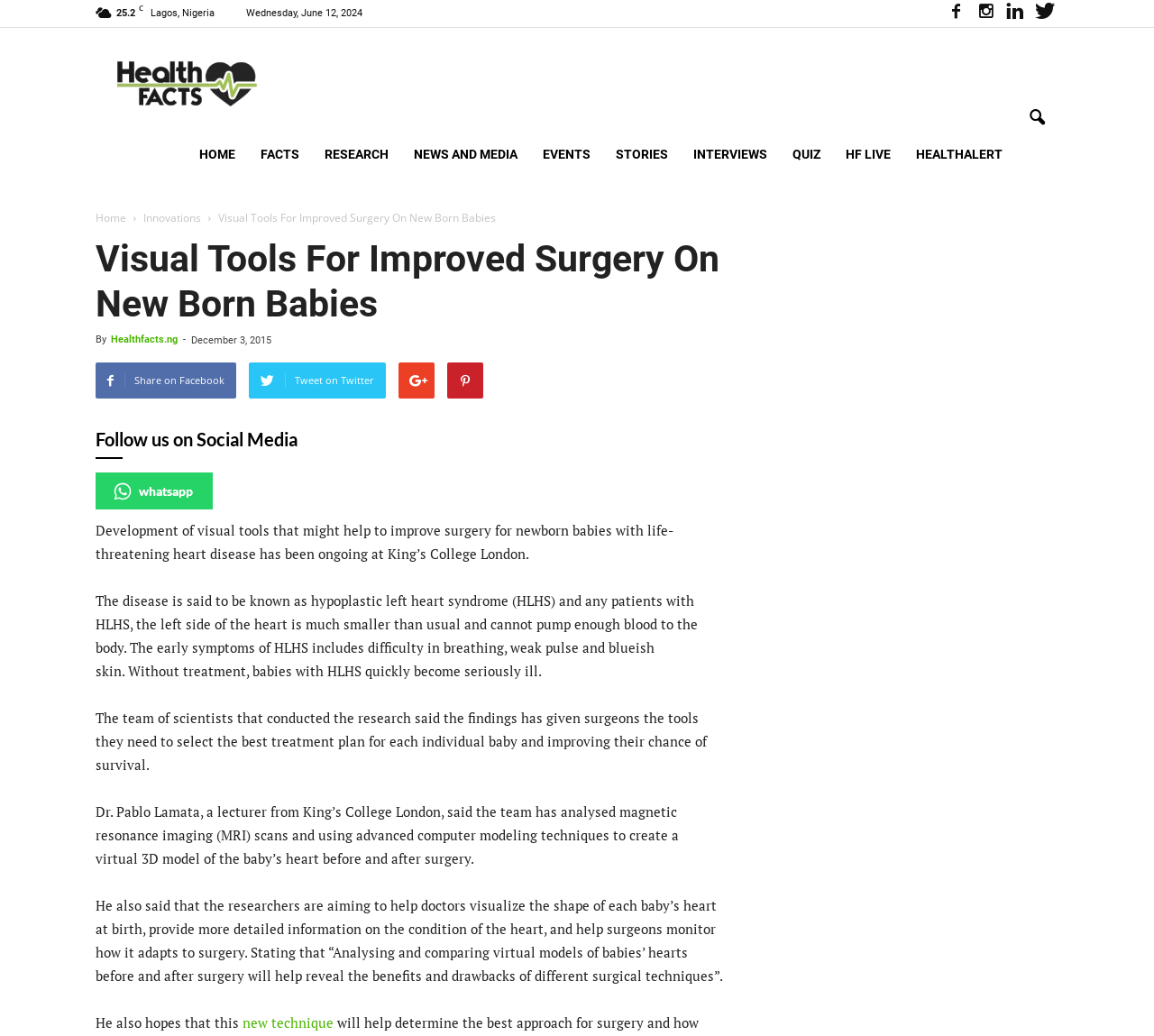What is the disease being researched at King’s College London?
Refer to the image and provide a one-word or short phrase answer.

Hypoplastic left heart syndrome (HLHS)